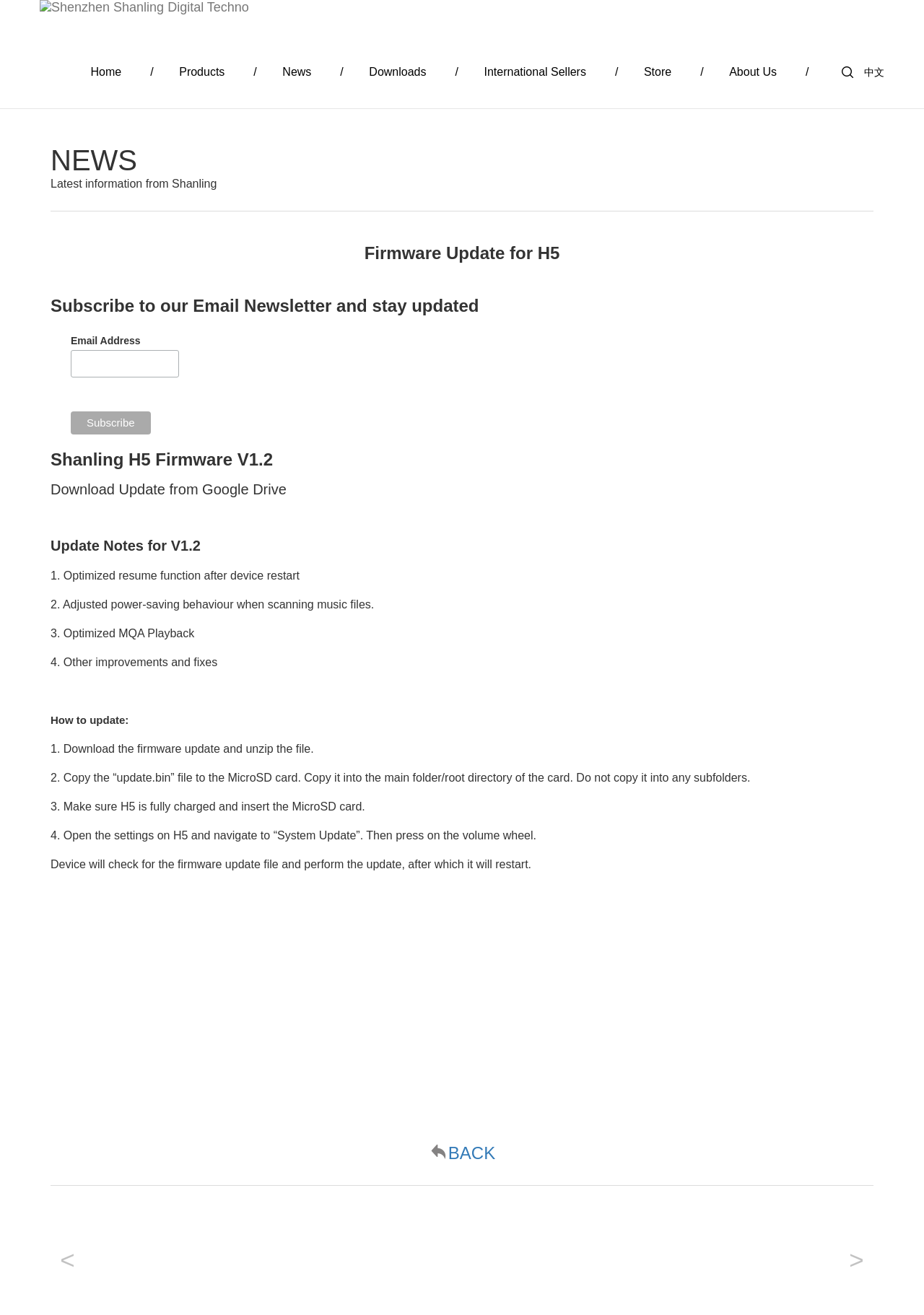What is the latest firmware version for Shanling H5?
Kindly offer a comprehensive and detailed response to the question.

I found the latest firmware version by looking at the heading 'Firmware Update for H5' and the subsequent text 'Shanling H5 Firmware V1.2', which indicates that the latest firmware version is V1.2.